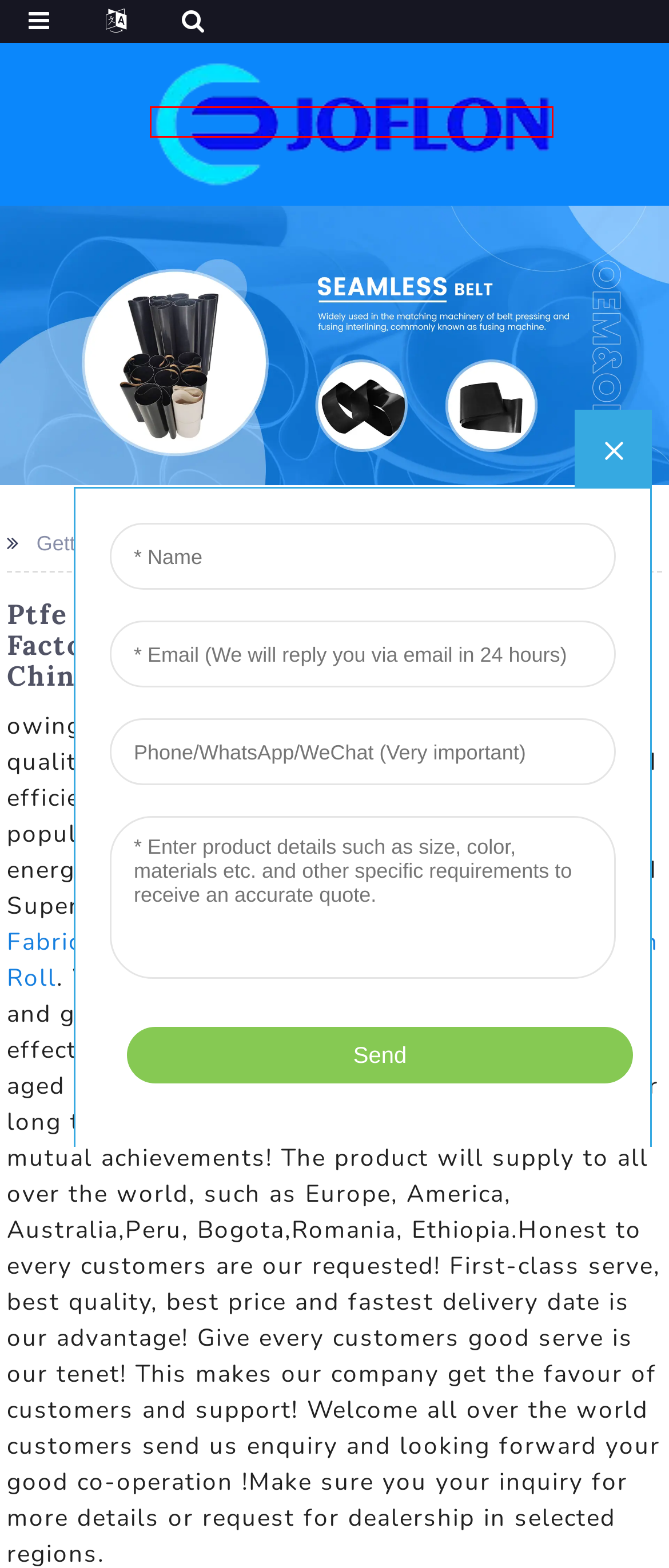Given a webpage screenshot with a UI element marked by a red bounding box, choose the description that best corresponds to the new webpage that will appear after clicking the element. The candidates are:
A. China PTFE coated fiberglass open mesh Manufacturer and Supplier | Joyee
B. China Teflon Cloth Roll Manufacturer and Supplier, Factory | Joyee
C. China Ptfe Fiberglass Mats Manufacturer and Supplier, Factory | Joyee
D. China Ptfe Coated Fiberglass Tape Manufacturer and Supplier, Factory | Joyee
E. China Ptfe Single-Side Coated Fabric Manufacturer and Supplier, Factory | Joyee
F. News - Teflon tape, Teflon conveyor belt, Teflon high-temperature cloth FAQ
G. Teflon Tube, Teflon Tapes, Teflon Tape - Joyee
H. China PTFE coated baking grill series net mat Manufacturer and Supplier | Joyee

G